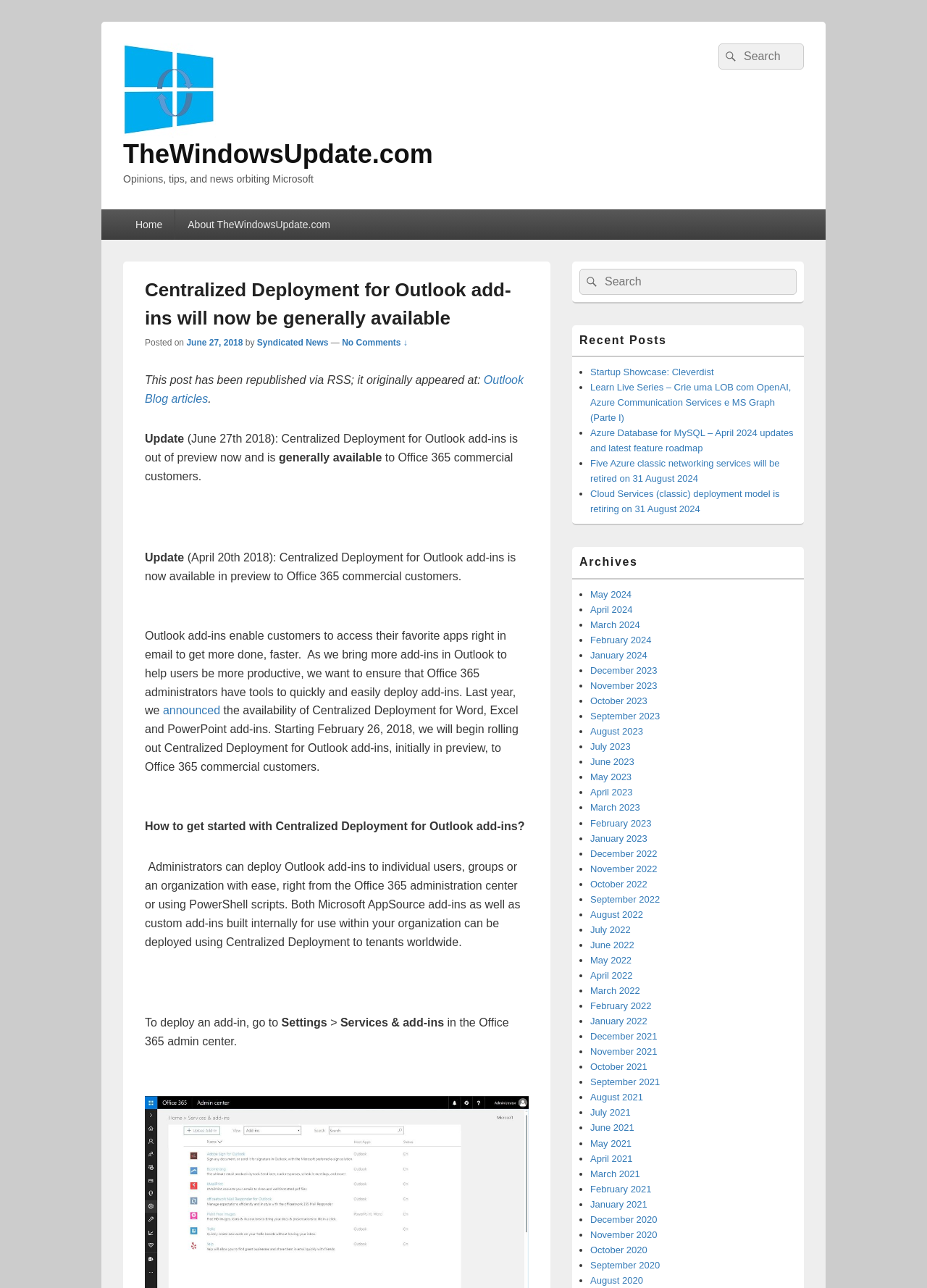How can administrators deploy Outlook add-ins?
Kindly offer a comprehensive and detailed response to the question.

The answer can be found in the paragraph that starts with 'Administrators can deploy Outlook add-ins to individual users, groups or an organization with ease, right from the Office 365 administration center or using PowerShell scripts.' This paragraph explains the ways administrators can deploy Outlook add-ins.